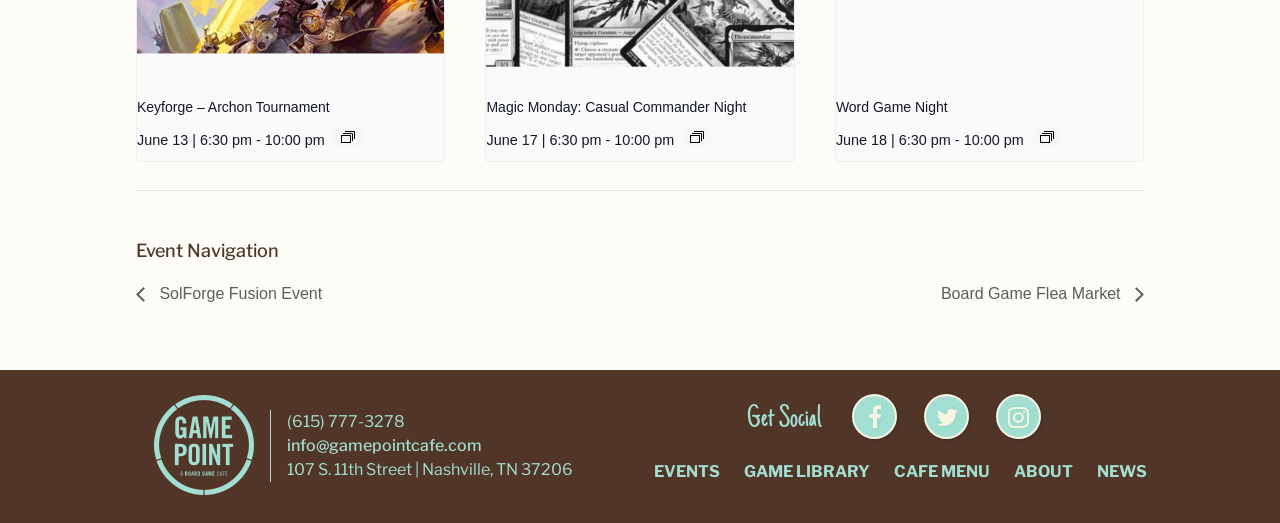Locate the bounding box coordinates of the UI element described by: "Game Library". The bounding box coordinates should consist of four float numbers between 0 and 1, i.e., [left, top, right, bottom].

[0.581, 0.88, 0.679, 0.926]